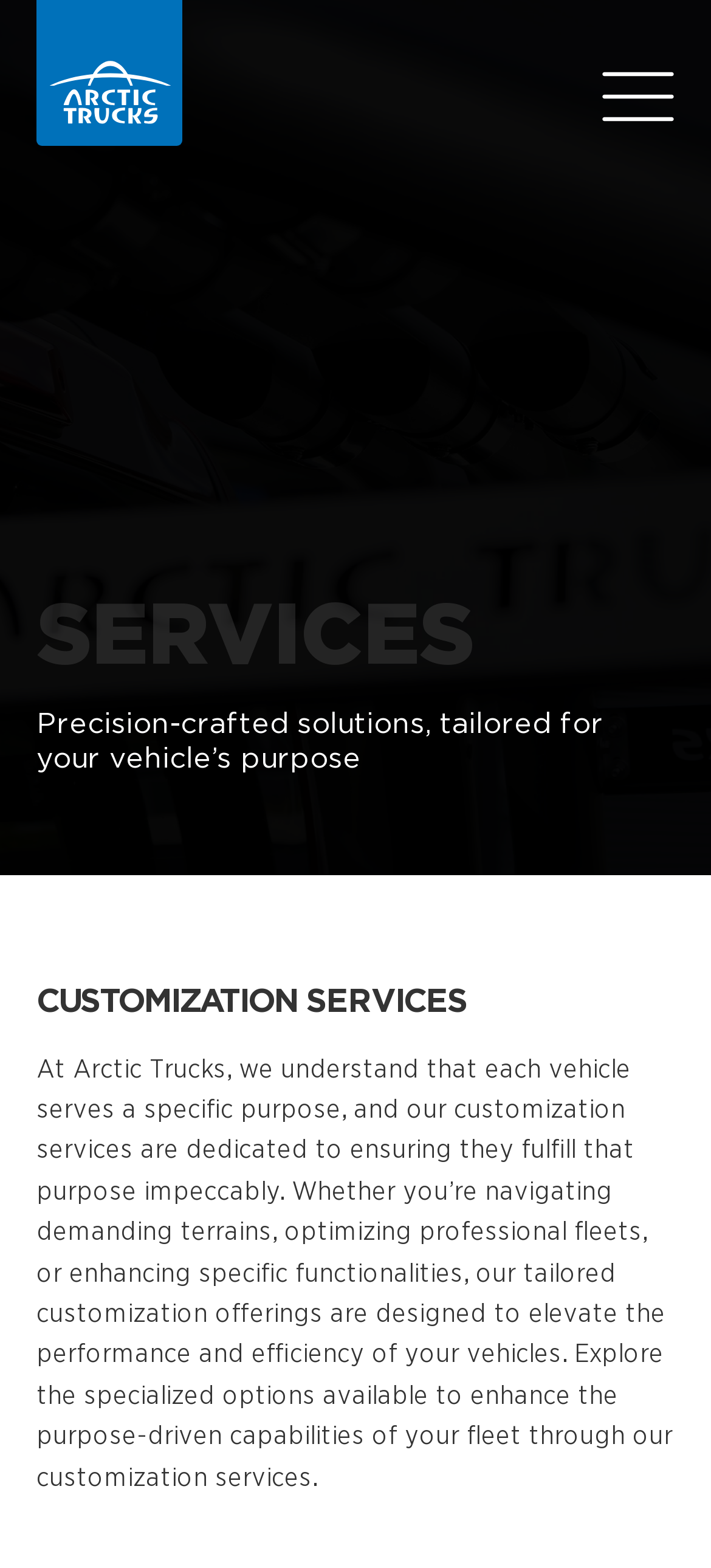Give a detailed account of the webpage.

The webpage is about the services offered by Arctic Trucks North America, specifically their customization services for vehicles. At the top left of the page, there is a small image. On the top right, there is a link accompanied by a small image. Below these elements, there is a heading "SERVICES" in a prominent font, followed by a subheading that describes the precision-crafted solutions offered by Arctic Trucks. 

Further down, there is a heading "CUSTOMIZATION SERVICES" that highlights the company's understanding of the specific purpose of each vehicle and their dedication to ensuring that purpose is fulfilled through their customization services. Below this heading, there is a paragraph of text that explains the benefits of their customization services, including navigating demanding terrains, optimizing professional fleets, and enhancing specific functionalities. The text also invites the reader to explore the specialized options available to enhance the purpose-driven capabilities of their fleet.